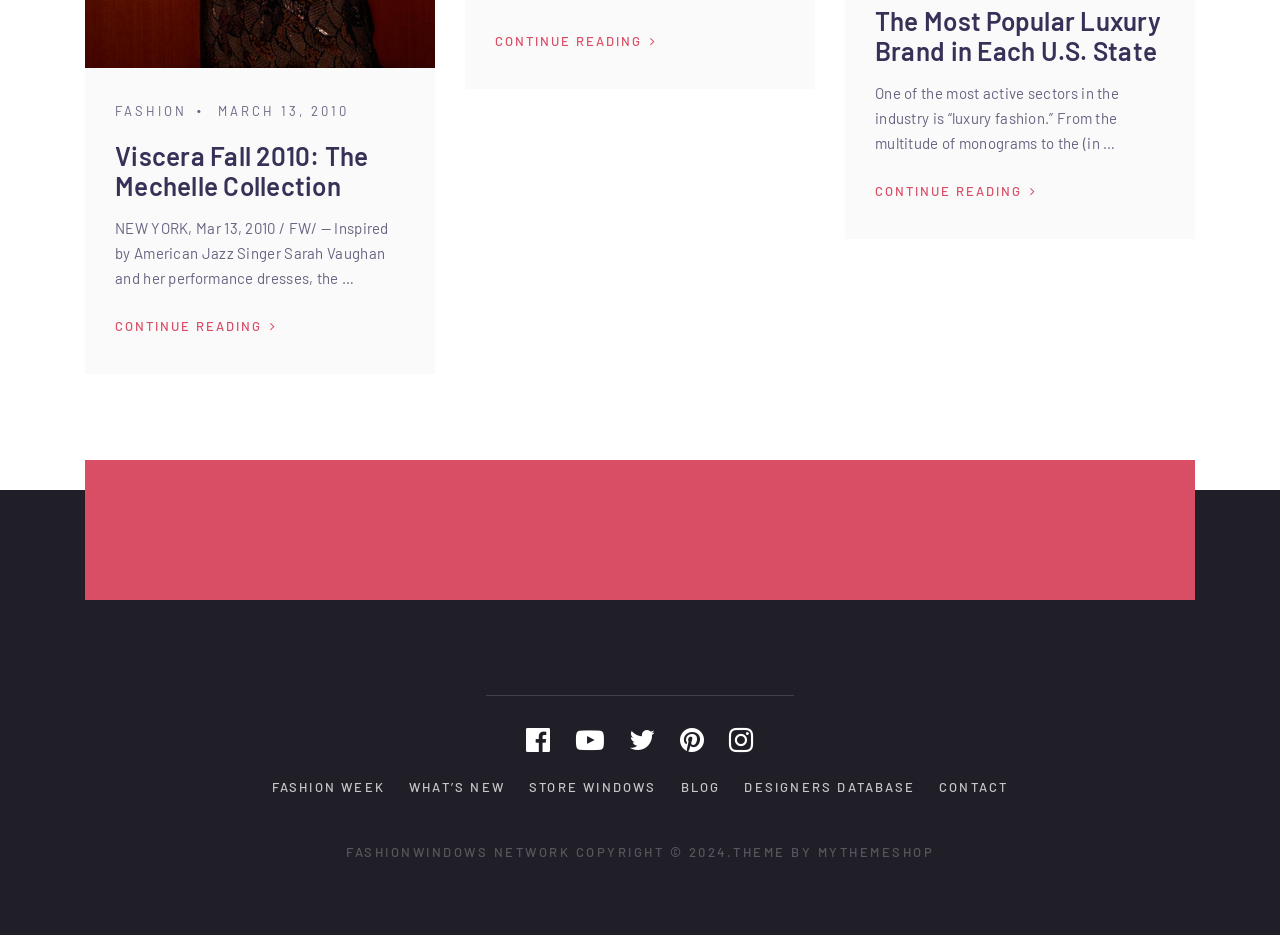Specify the bounding box coordinates of the region I need to click to perform the following instruction: "Read about Viscera Fall 2010". The coordinates must be four float numbers in the range of 0 to 1, i.e., [left, top, right, bottom].

[0.09, 0.15, 0.288, 0.215]